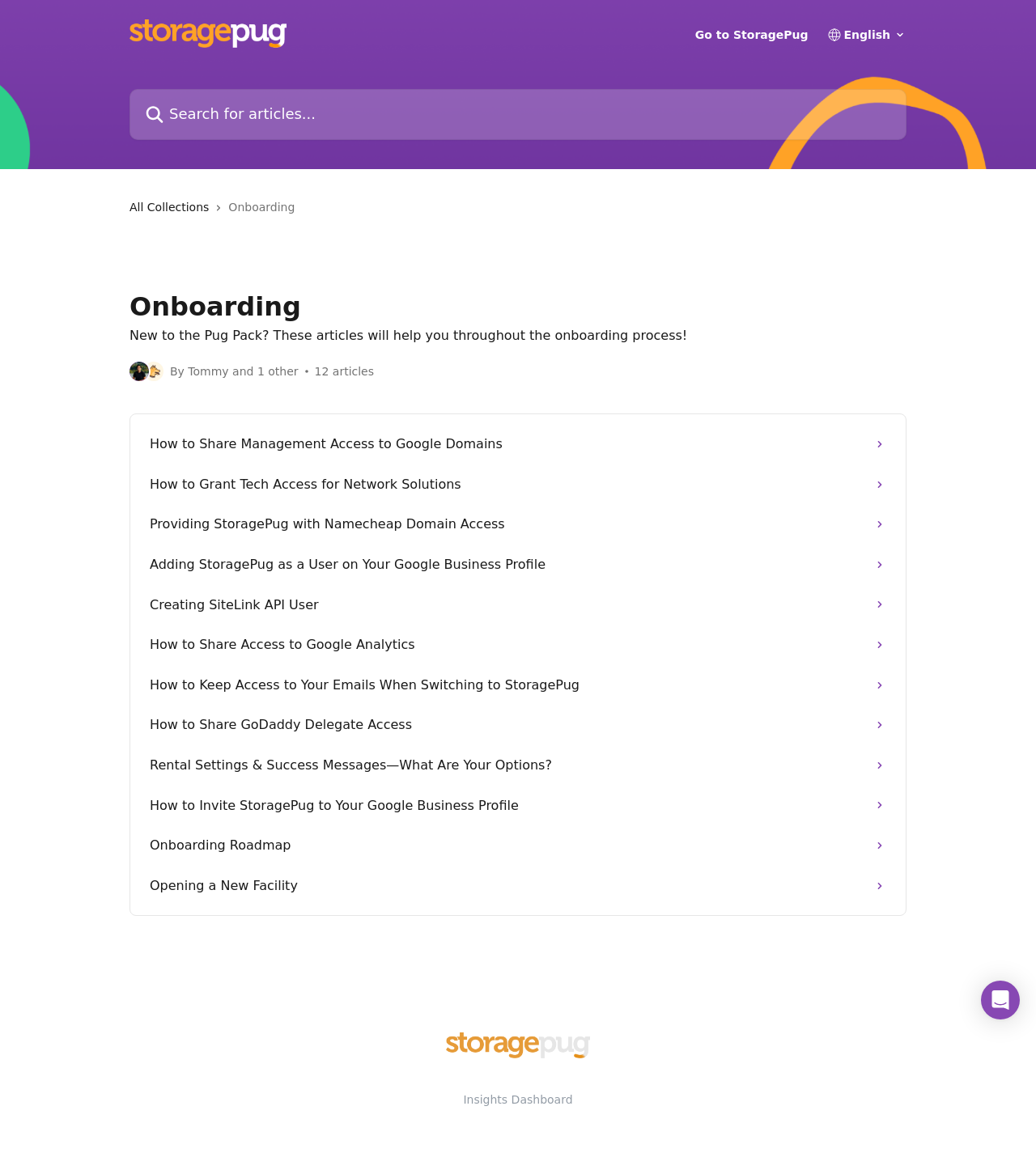Find the bounding box coordinates for the UI element that matches this description: "Onboarding Roadmap".

[0.135, 0.703, 0.865, 0.737]